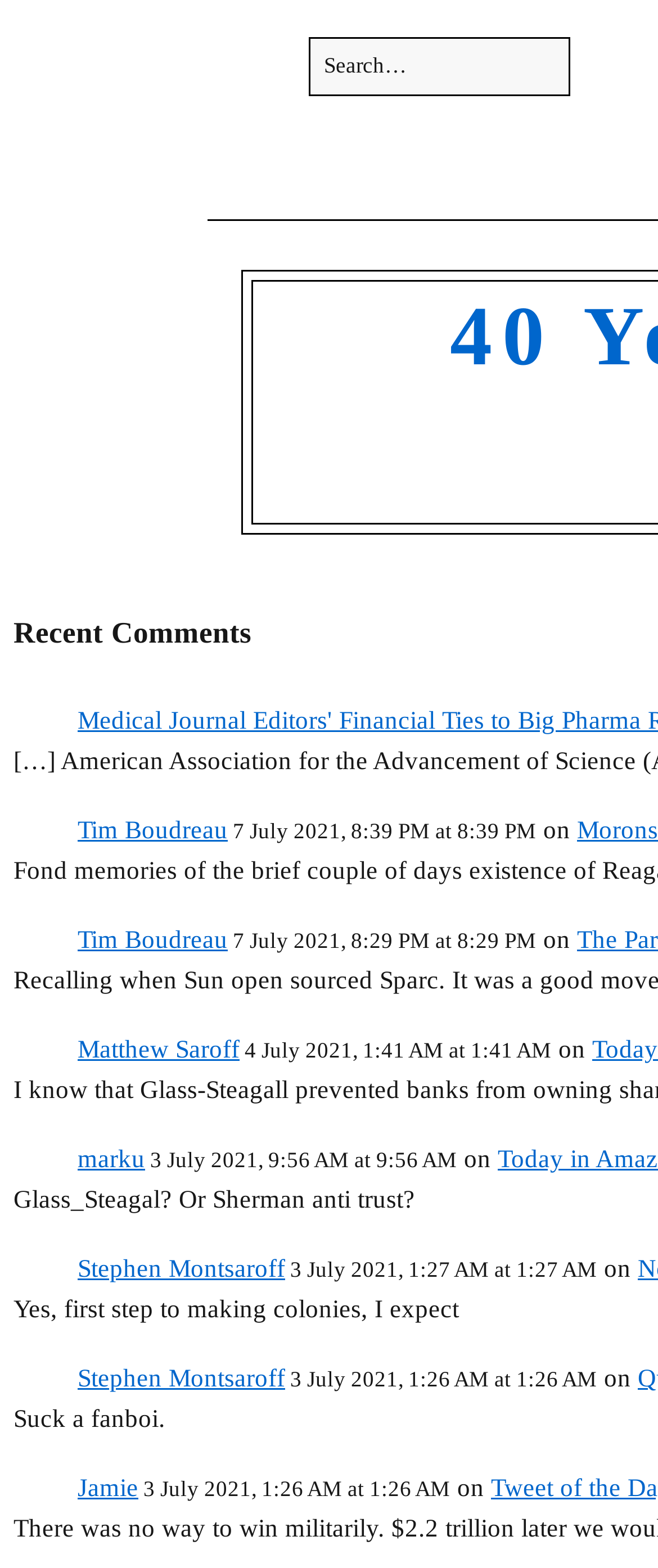Determine the bounding box coordinates of the clickable region to follow the instruction: "Visit Tim Boudreau's page".

[0.118, 0.521, 0.346, 0.538]